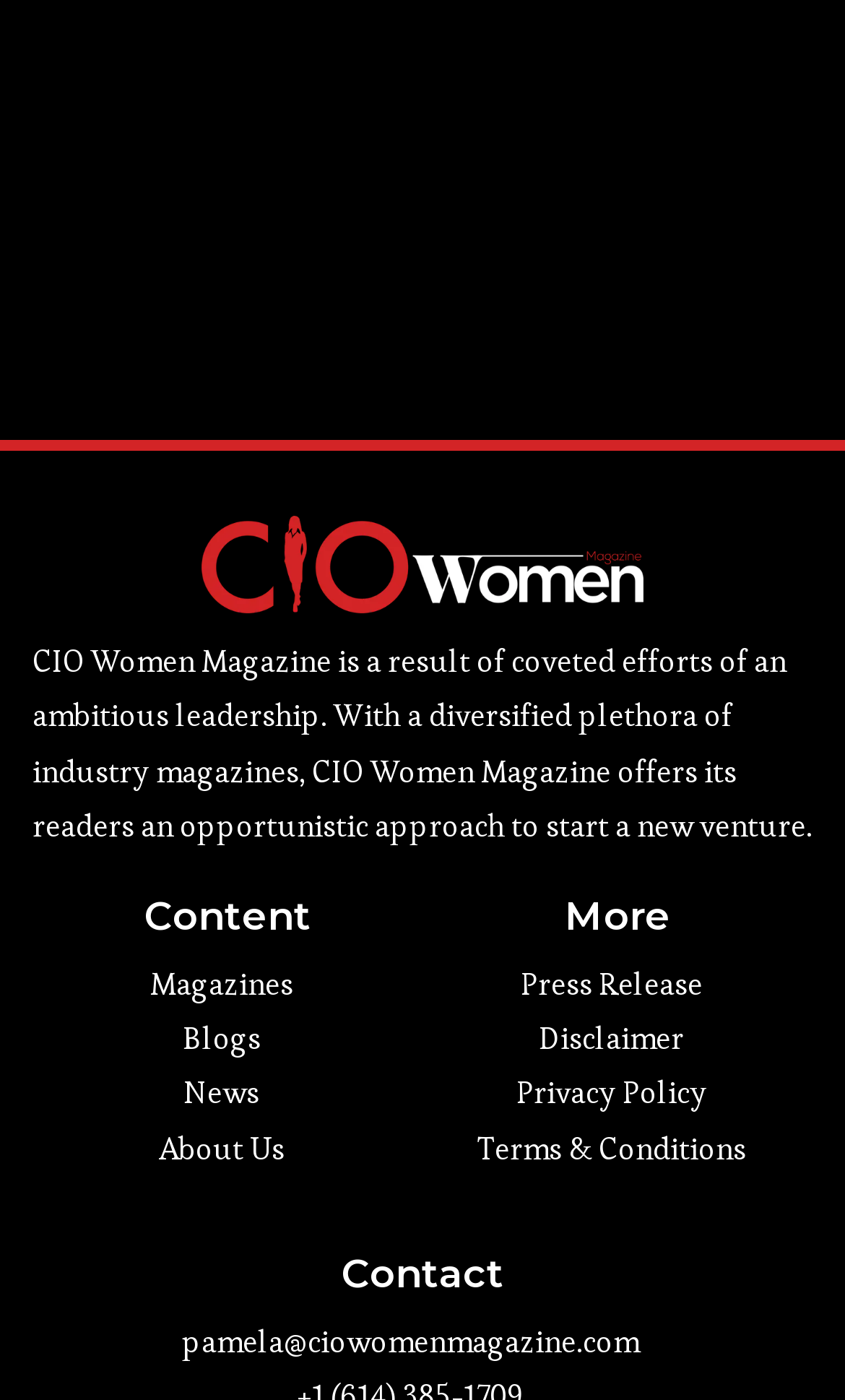Please predict the bounding box coordinates of the element's region where a click is necessary to complete the following instruction: "Read about the magazine's content". The coordinates should be represented by four float numbers between 0 and 1, i.e., [left, top, right, bottom].

[0.038, 0.641, 0.5, 0.669]